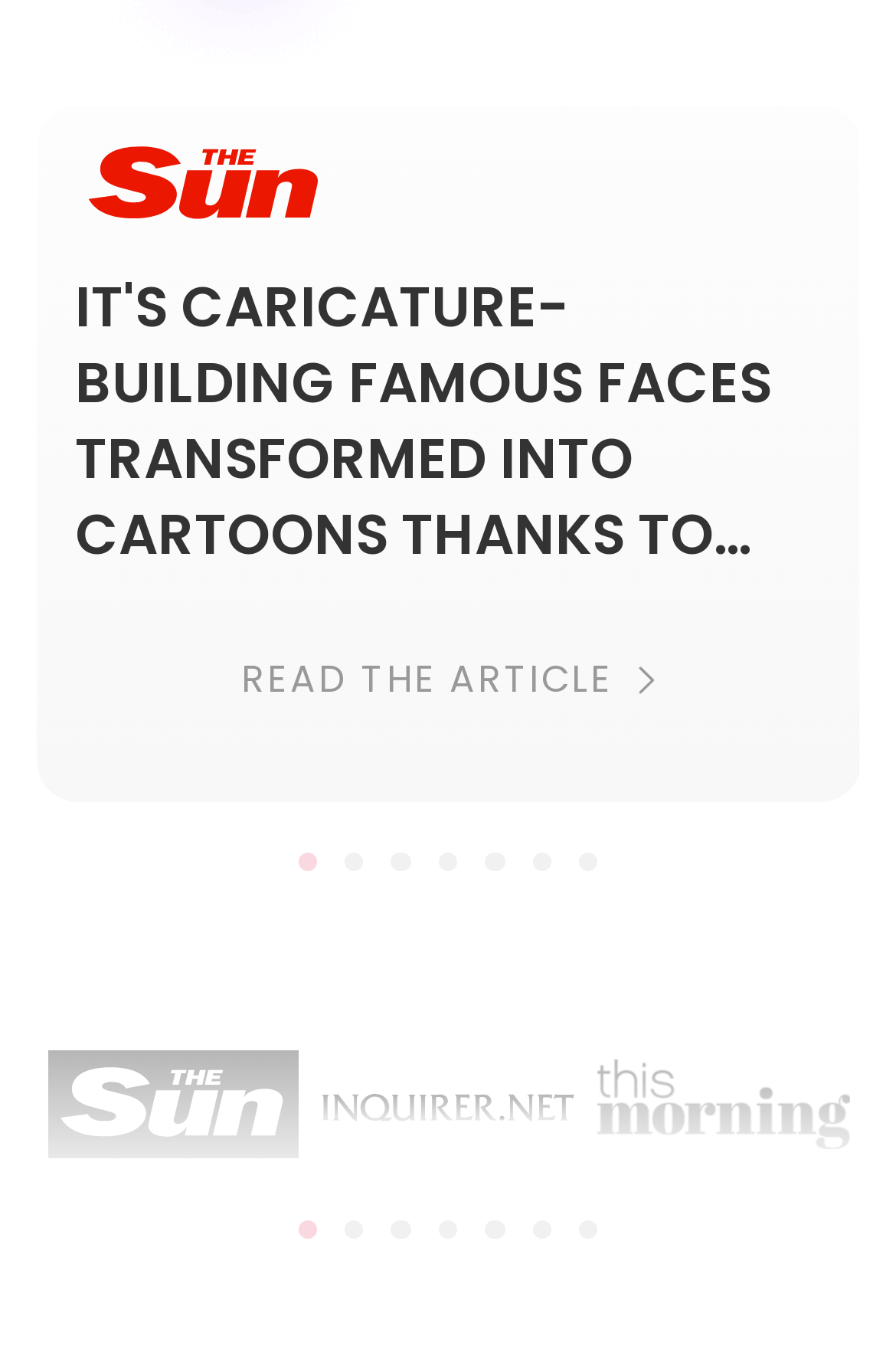Pinpoint the bounding box coordinates of the element you need to click to execute the following instruction: "Click the link at the bottom left". The bounding box should be represented by four float numbers between 0 and 1, in the format [left, top, right, bottom].

[0.04, 0.772, 0.347, 0.861]